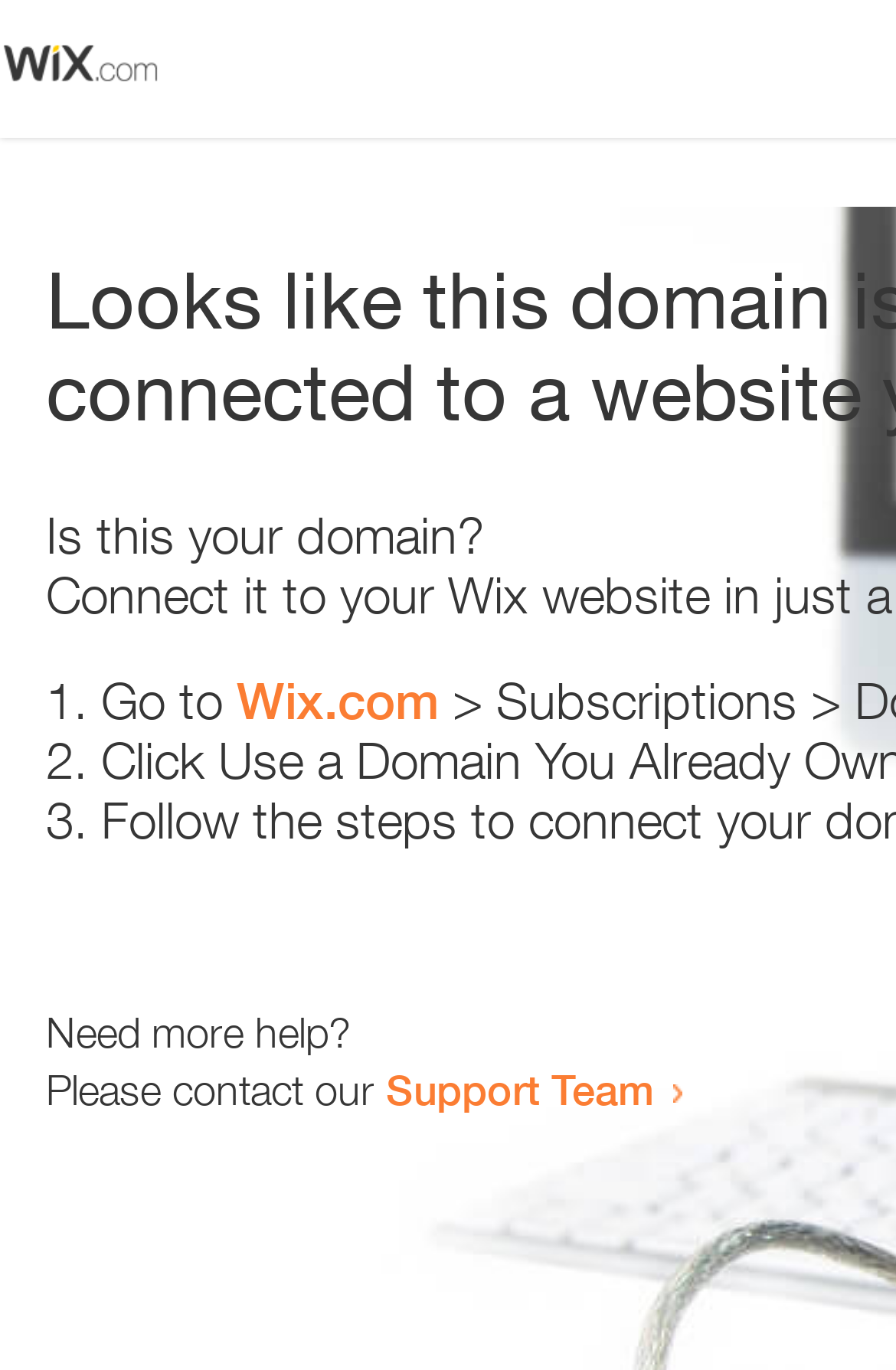Please find the bounding box coordinates in the format (top-left x, top-left y, bottom-right x, bottom-right y) for the given element description. Ensure the coordinates are floating point numbers between 0 and 1. Description: TikTok

None